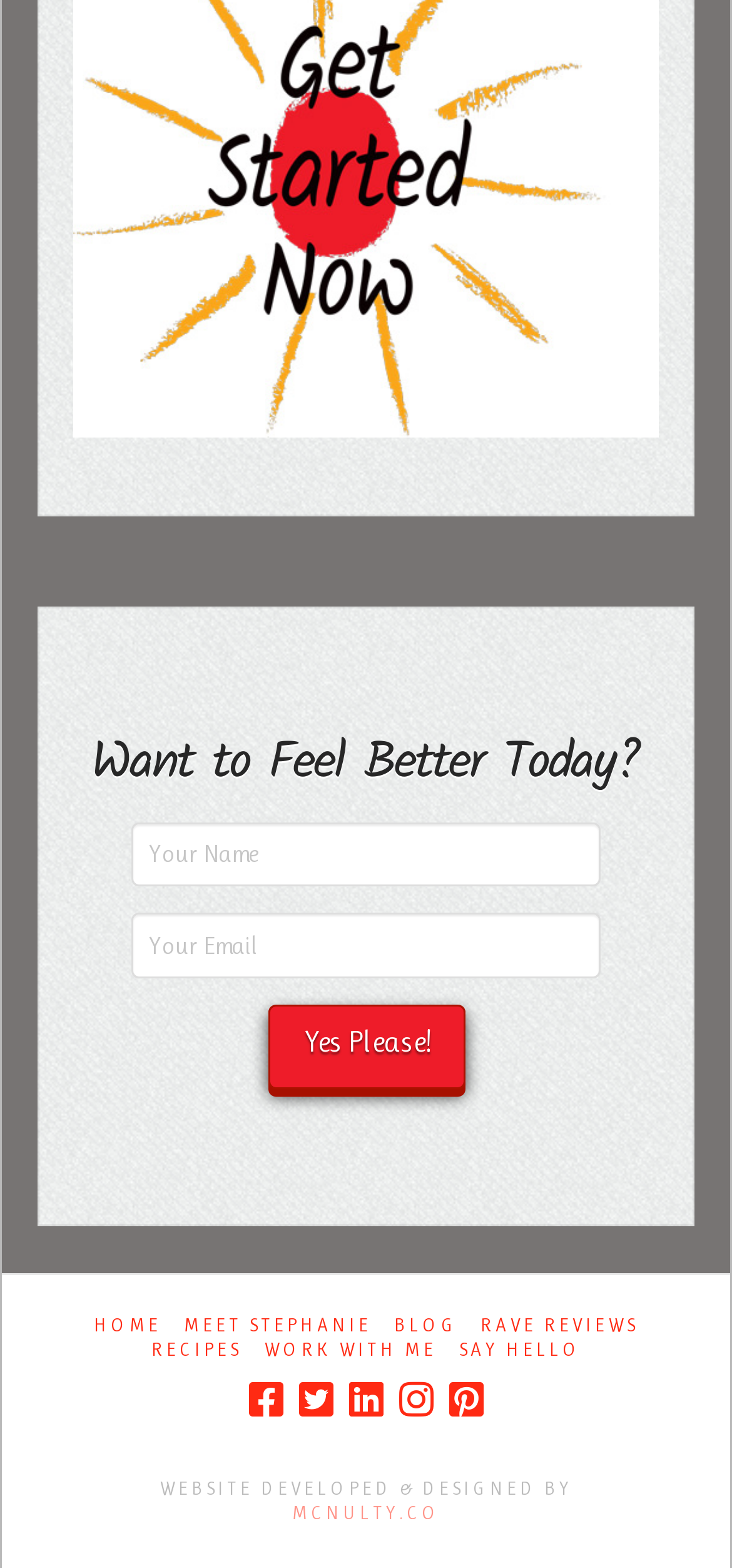Please mark the bounding box coordinates of the area that should be clicked to carry out the instruction: "Follow on 'Facebook'".

[0.34, 0.88, 0.386, 0.906]